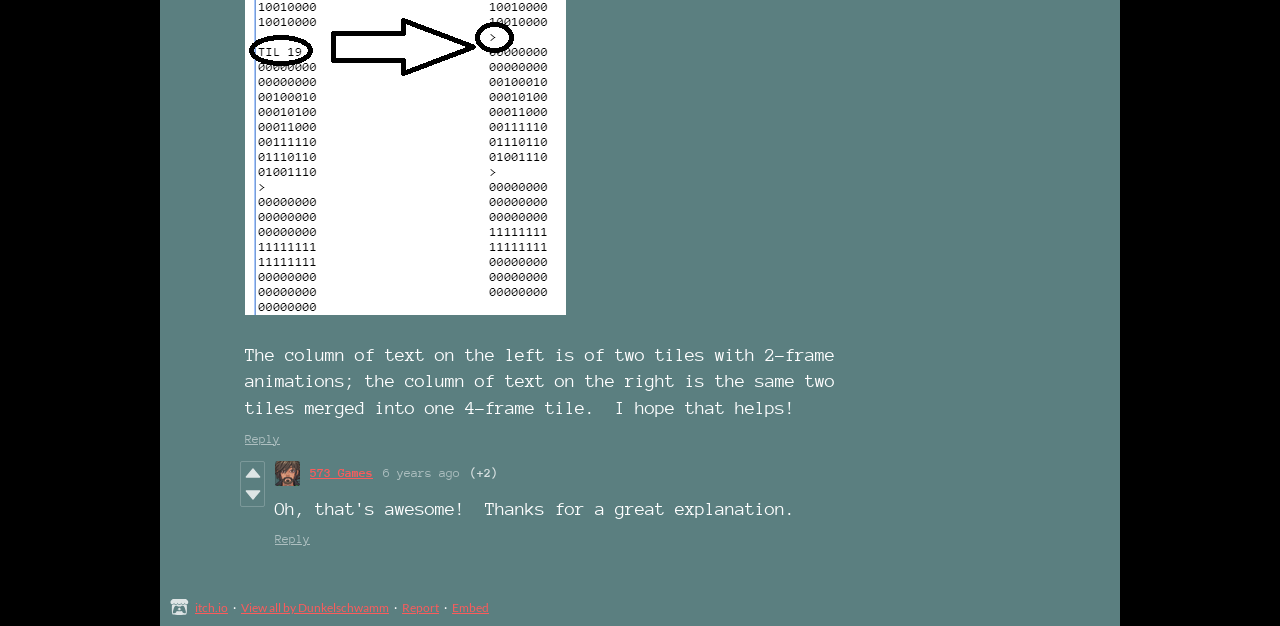How many votes does the comment have?
Please analyze the image and answer the question with as much detail as possible.

The number of votes can be found in the static text element that says '(+2)'. This element is located near the vote up and vote down links, indicating that it represents the current vote count.